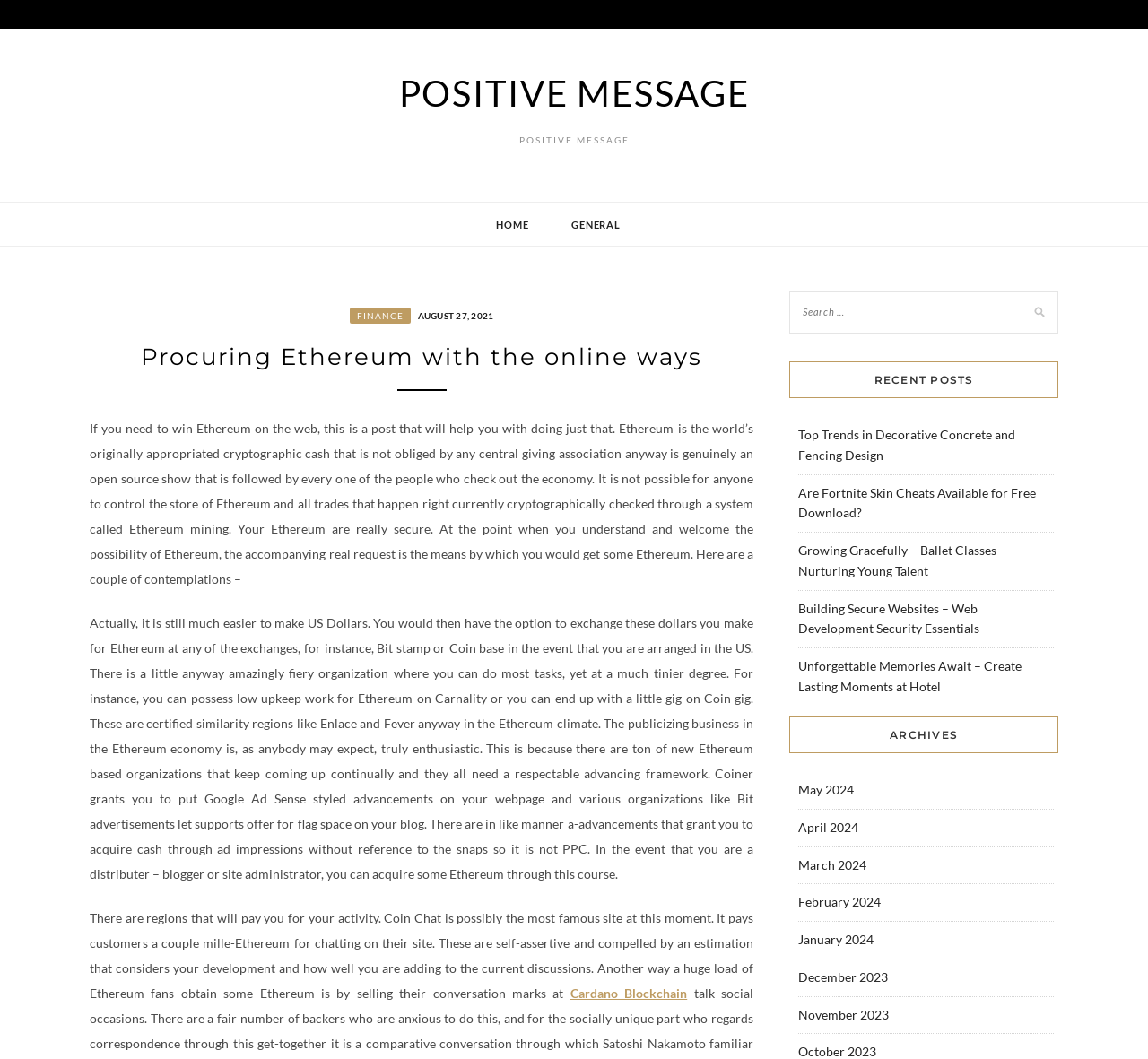What is the earliest archive month listed?
Refer to the screenshot and answer in one word or phrase.

December 2023